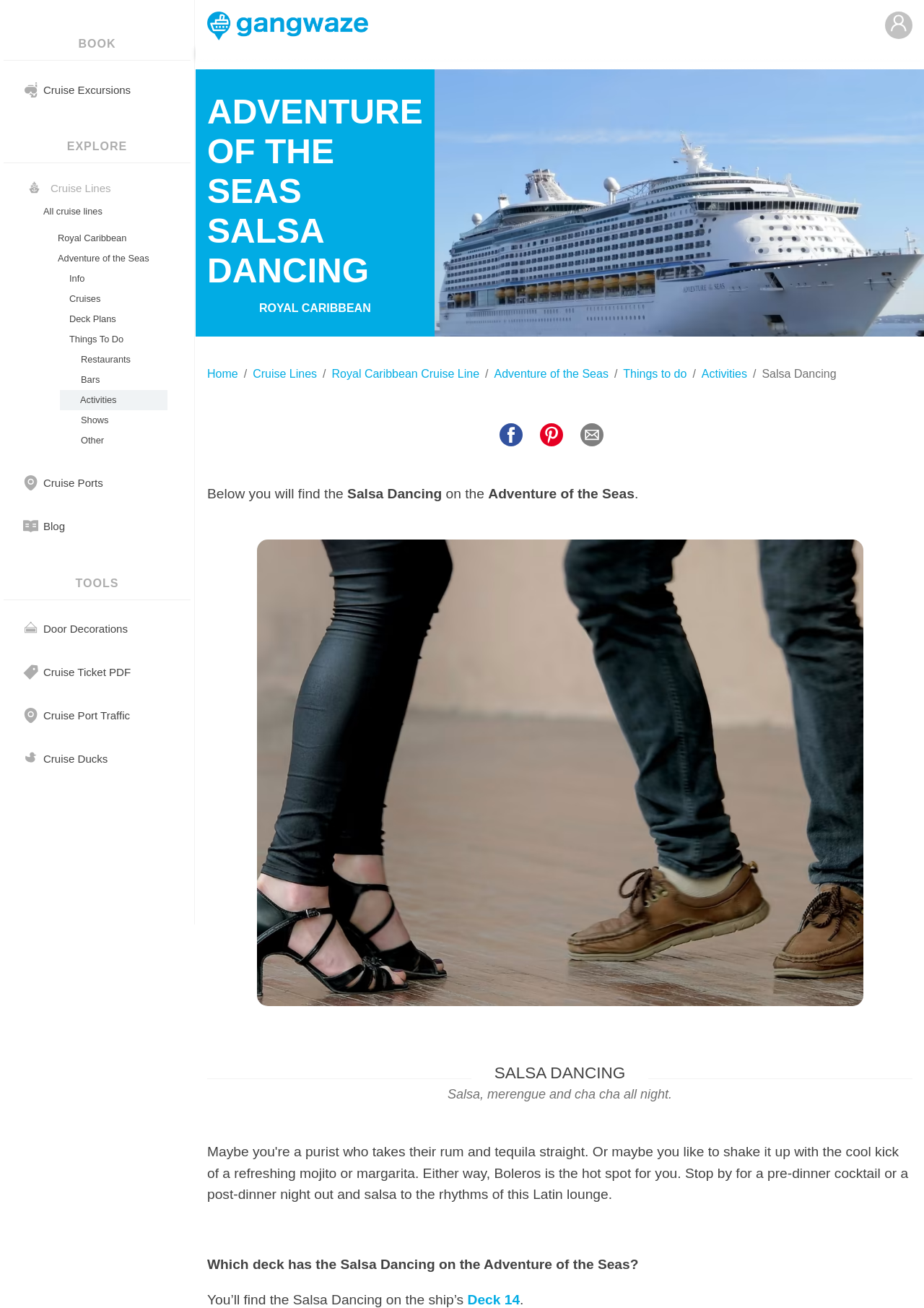Provide the bounding box coordinates for the UI element that is described as: "research indicates".

None